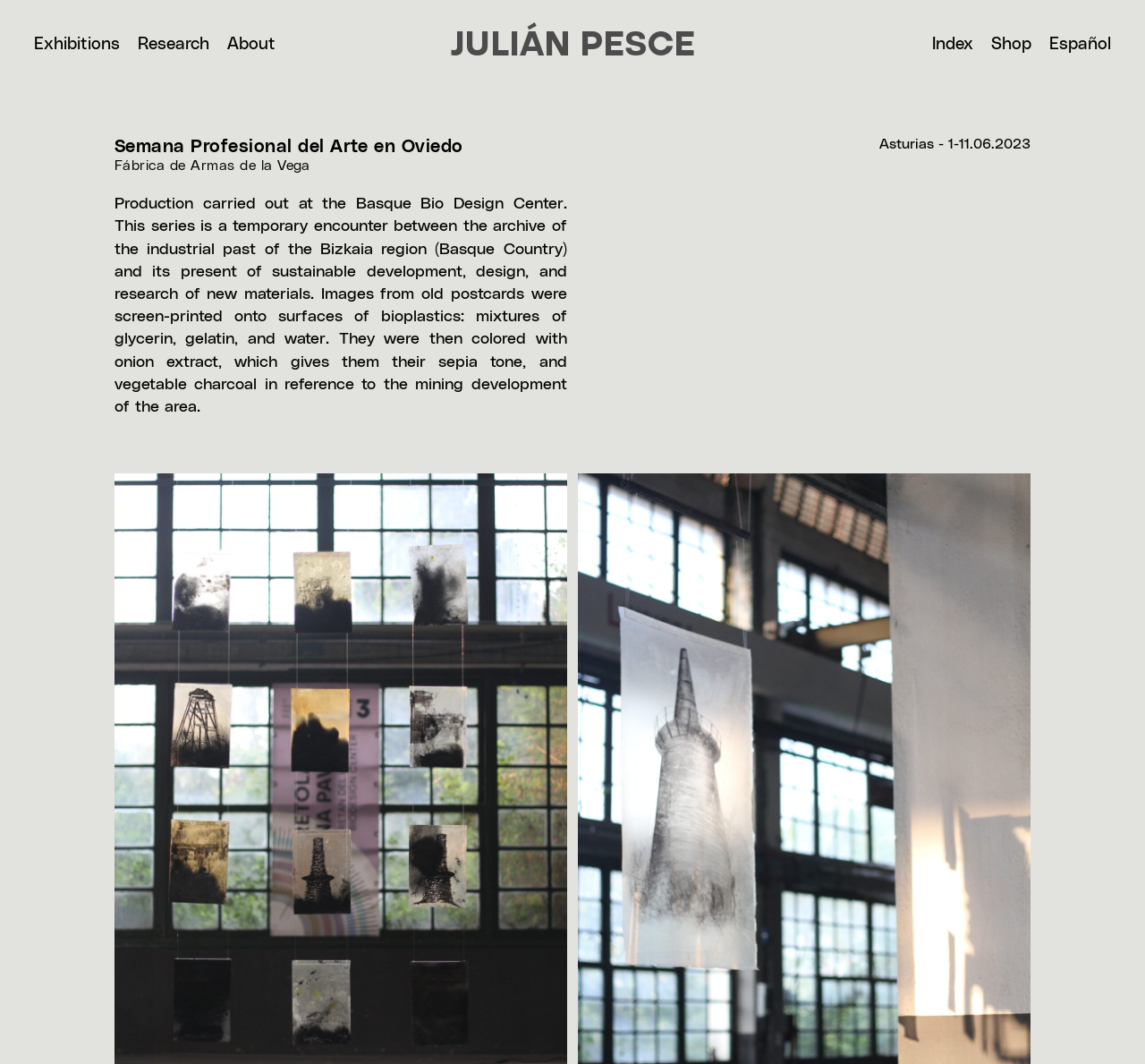What is the name of the artist?
Using the information presented in the image, please offer a detailed response to the question.

The name of the artist is obtained from the link element with the text 'JULIÁN PESCE' at the top of the webpage.